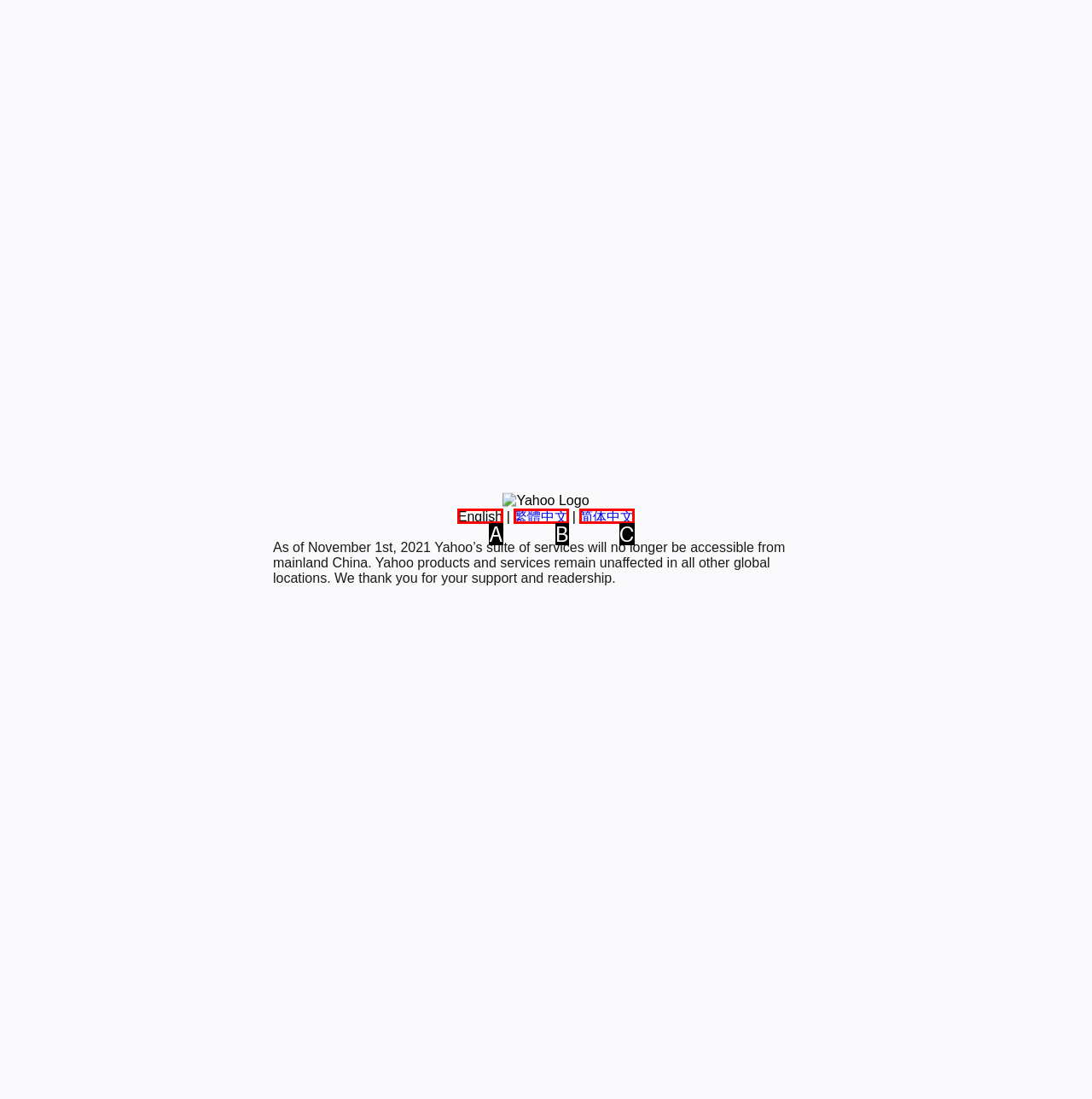Identify the letter of the UI element that corresponds to: 简体中文
Respond with the letter of the option directly.

C